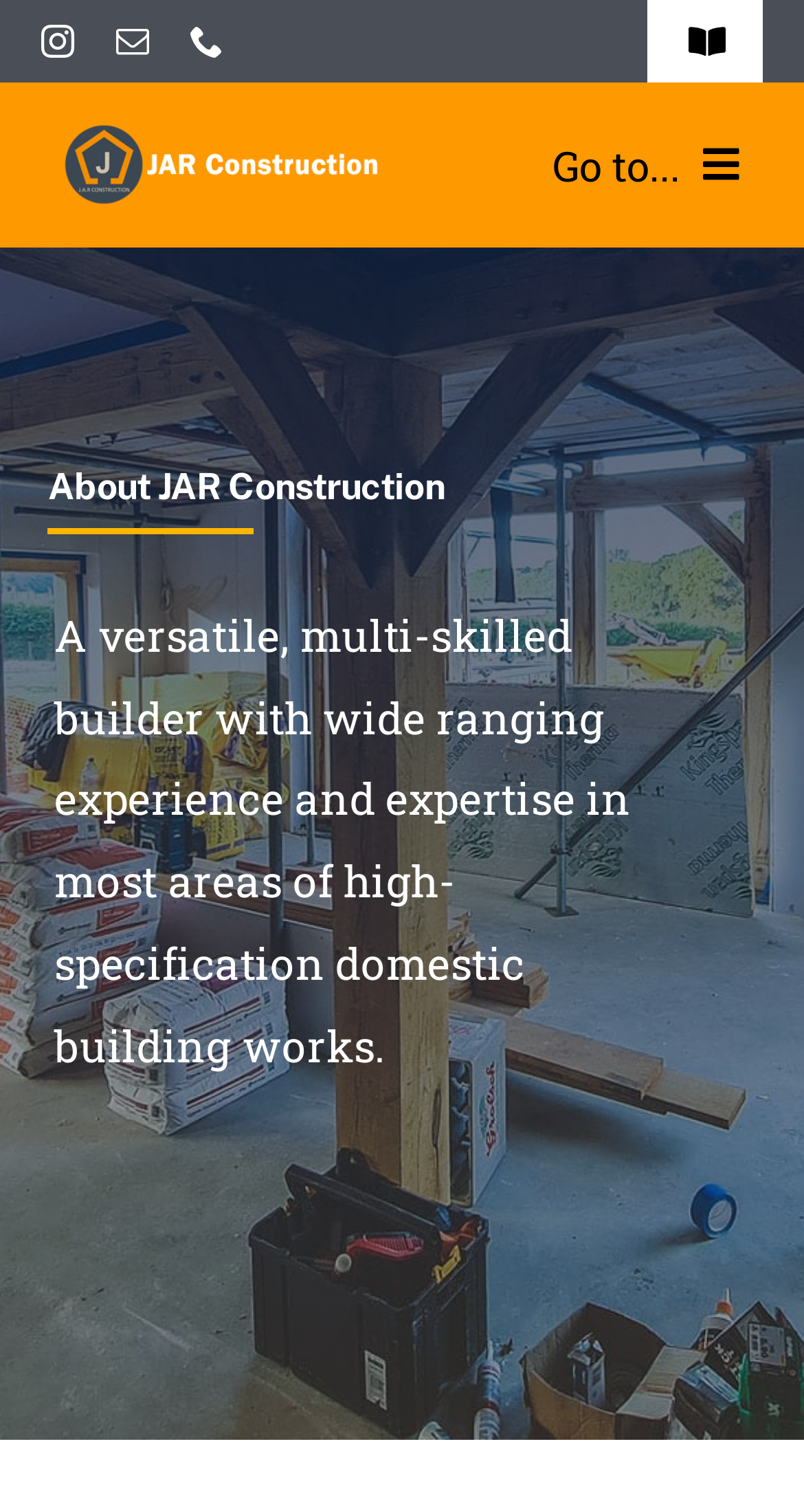What is the main heading of this webpage? Please extract and provide it.

About JAR Construction